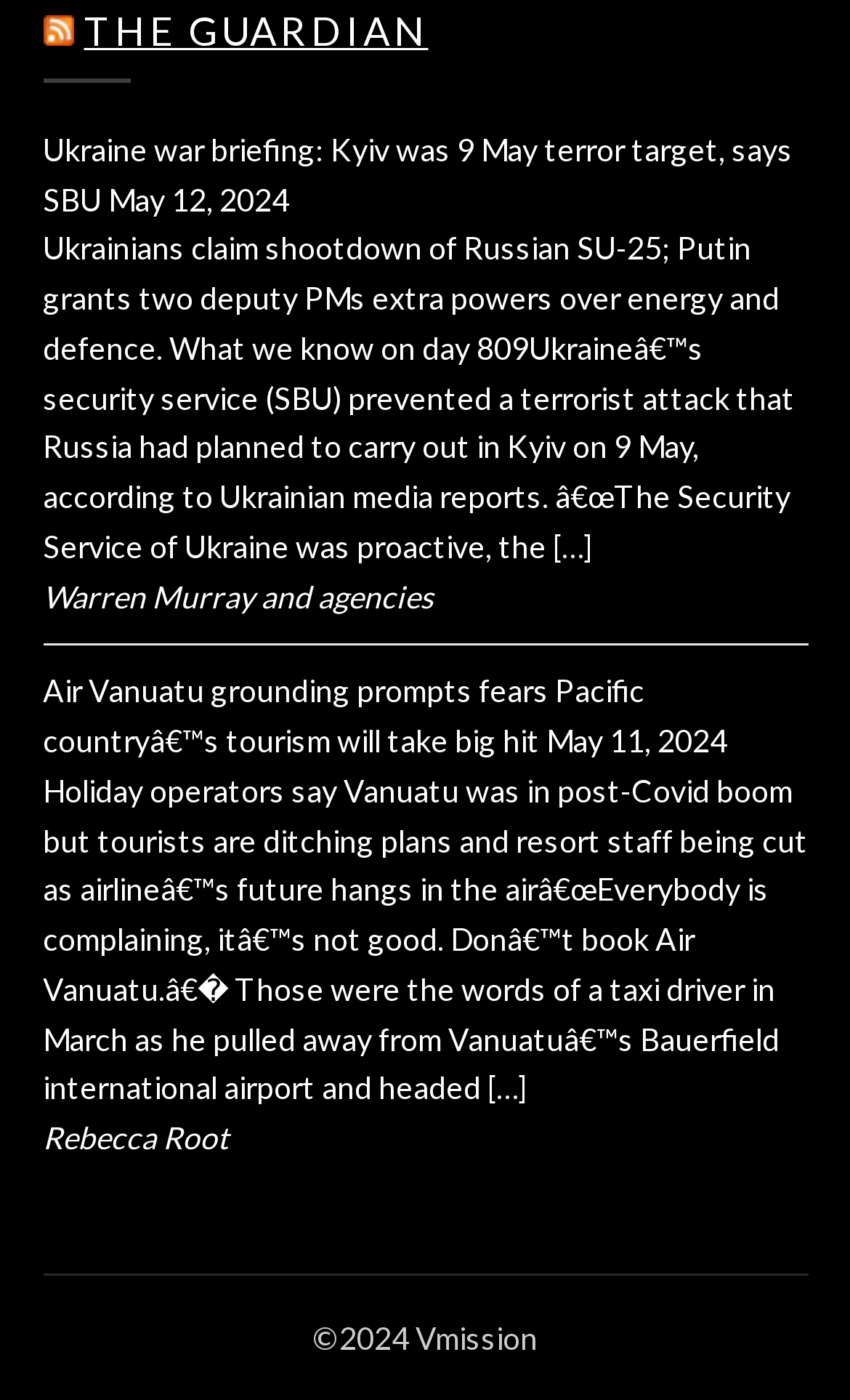How many articles are displayed on this webpage?
Please answer the question with a detailed response using the information from the screenshot.

I counted two article titles 'Ukraine war briefing: Kyiv was 9 May terror target, says SBU' and 'Air Vanuatu grounding prompts fears Pacific country’s tourism will take big hit' which are displayed on this webpage.